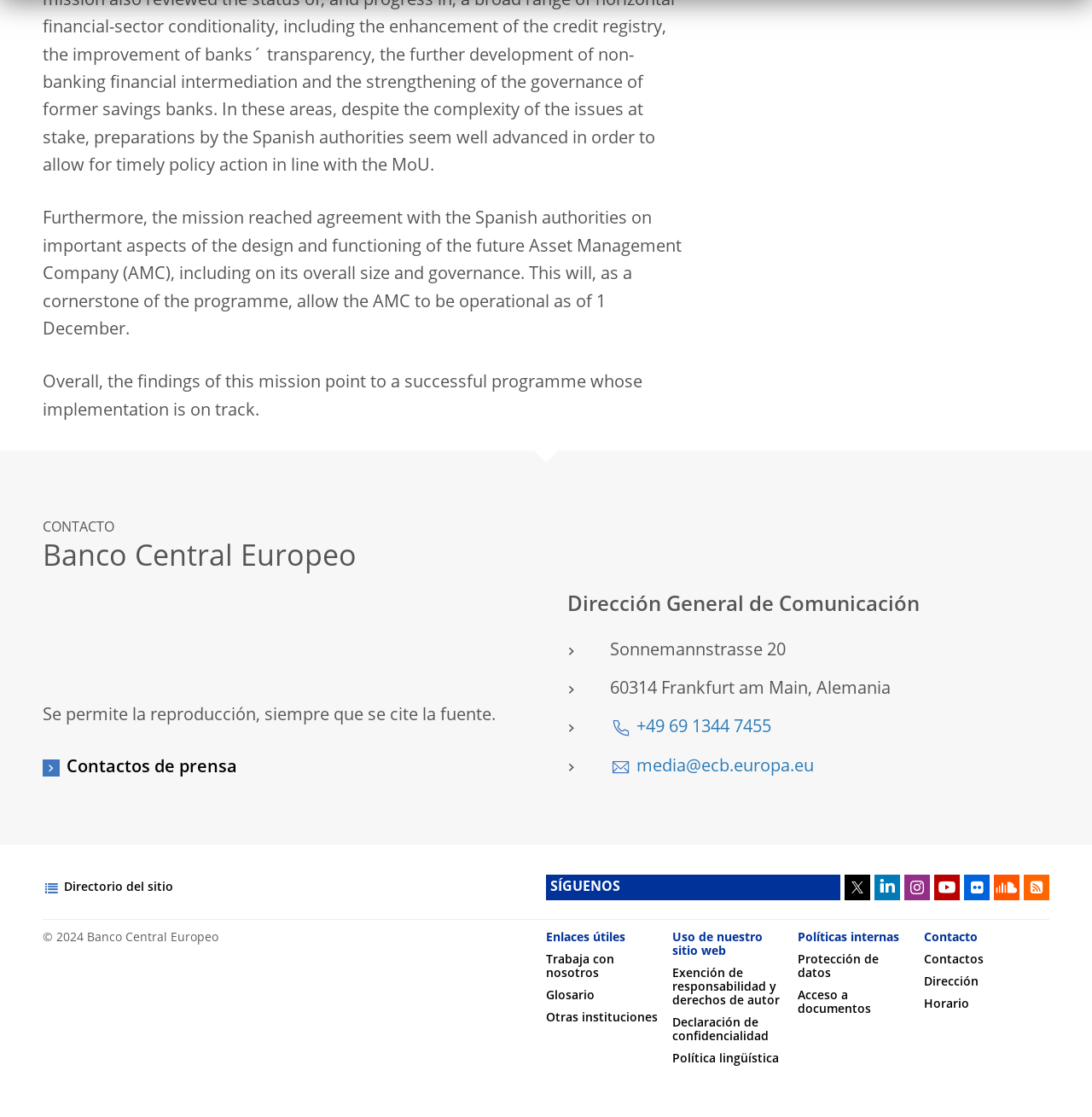What is the address of the European Central Bank?
Using the image, answer in one word or phrase.

Sonnemannstrasse 20, 60314 Frankfurt am Main, Alemania